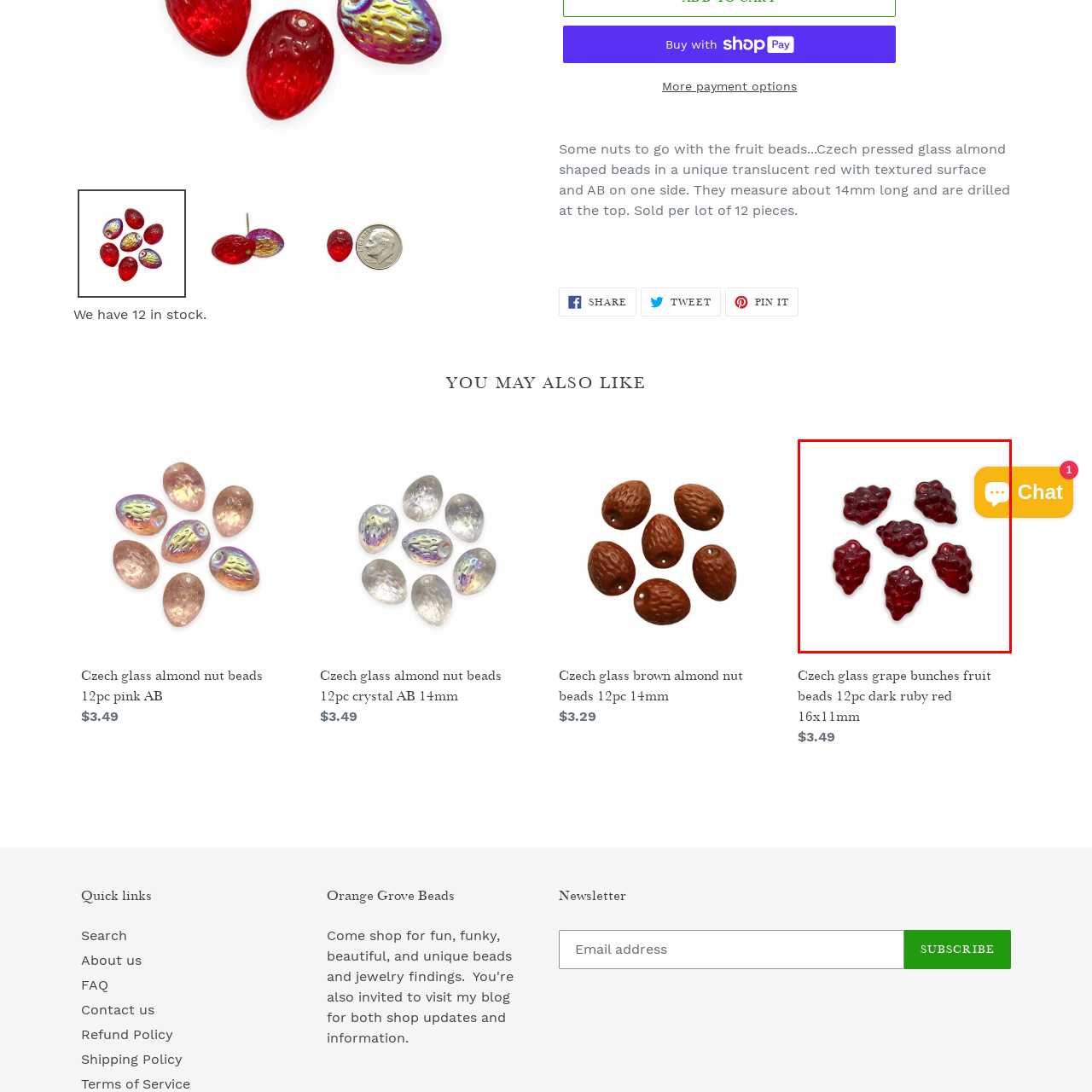What is the approximate size of each bead?
Carefully look at the image inside the red bounding box and answer the question in a detailed manner using the visual details present.

The caption provides the exact measurement of each bead, which is approximately 16 millimeters in length and 11 millimeters in width, making it a specific and important detail for crafters.